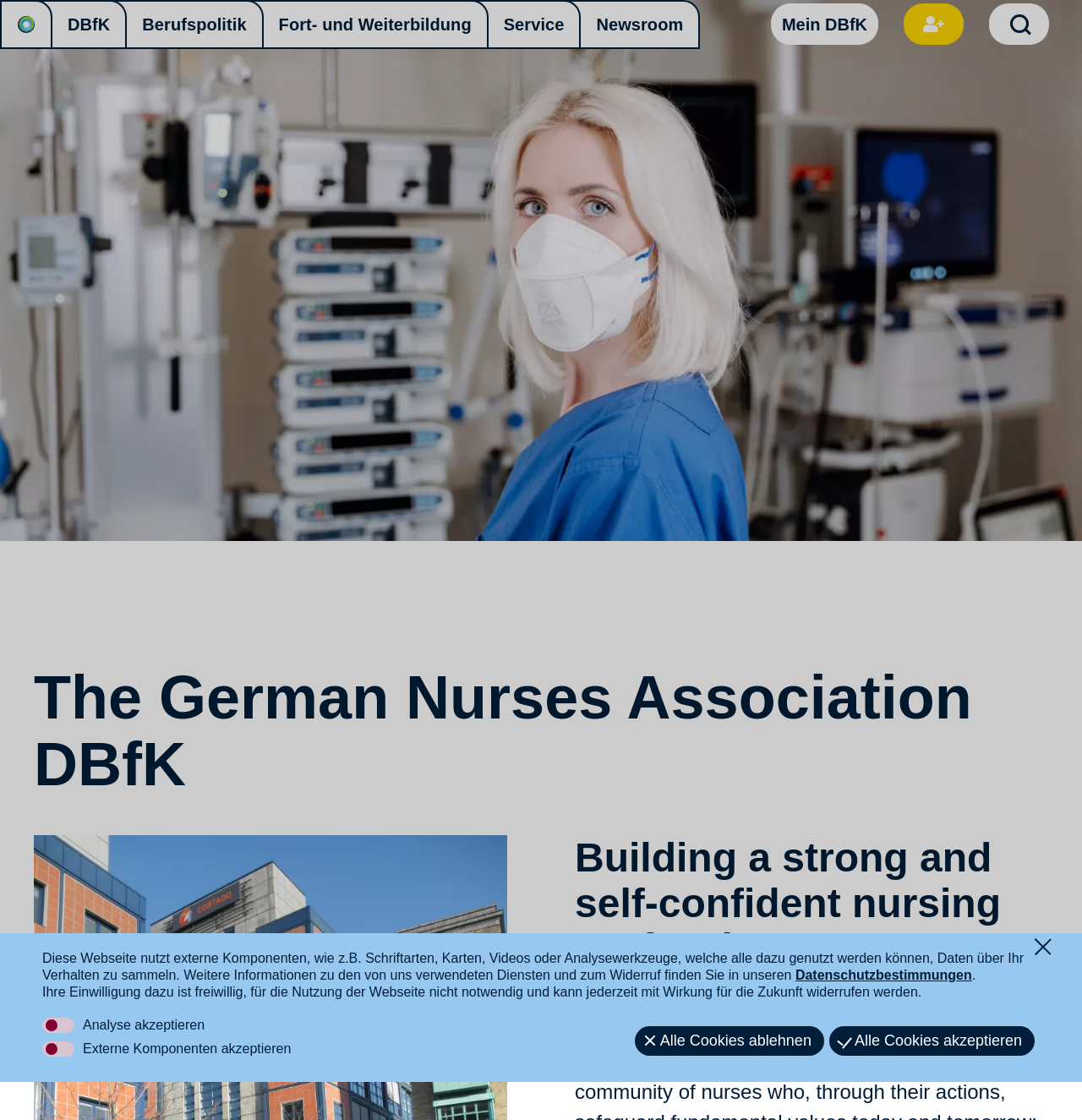Provide the bounding box coordinates for the area that should be clicked to complete the instruction: "Search for something".

[0.914, 0.003, 0.97, 0.04]